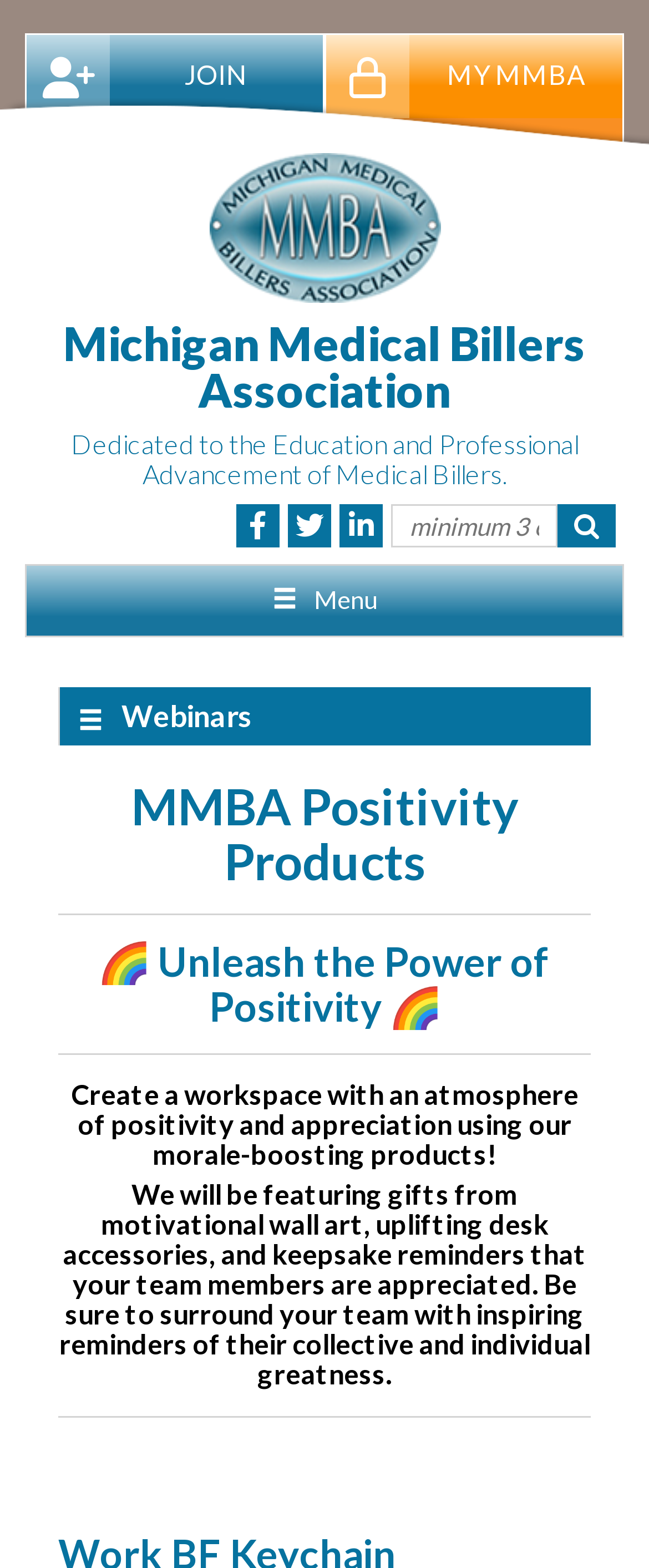What is the name of the association?
Answer the question based on the image using a single word or a brief phrase.

Michigan Medical Billers Association